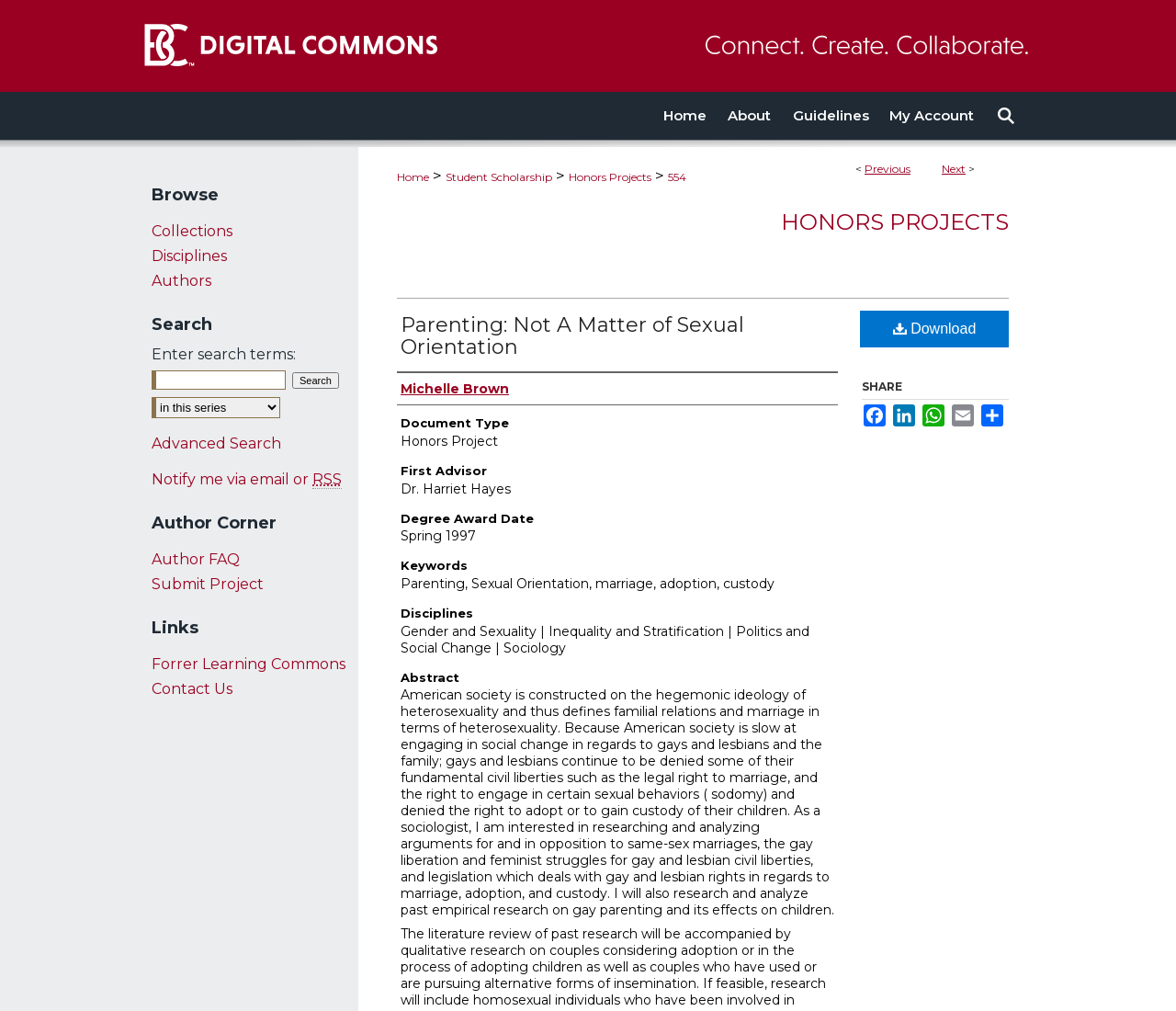Please mark the clickable region by giving the bounding box coordinates needed to complete this instruction: "Search for a keyword".

[0.129, 0.366, 0.243, 0.385]